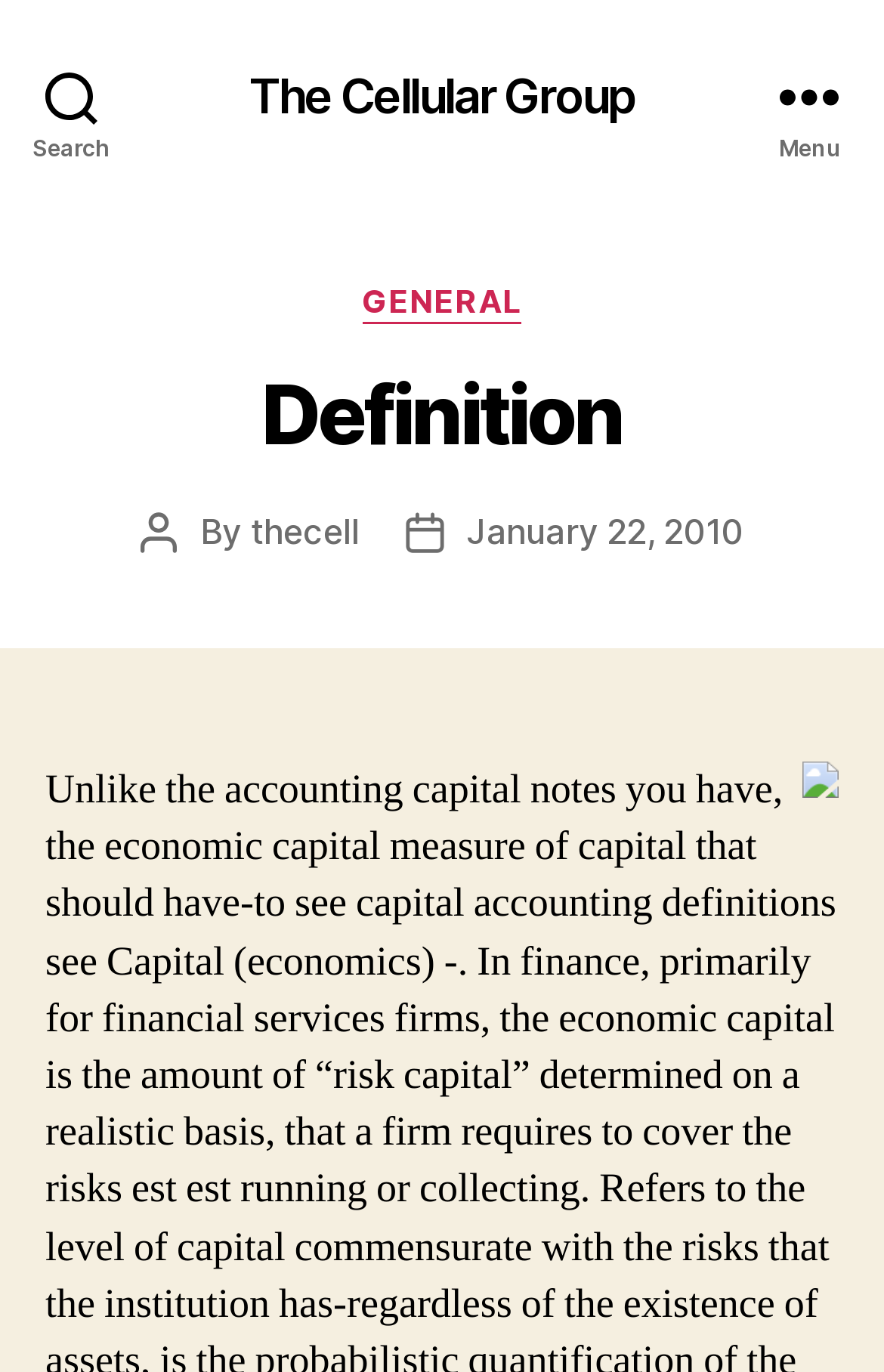Determine the bounding box for the UI element as described: "January 22, 2010". The coordinates should be represented as four float numbers between 0 and 1, formatted as [left, top, right, bottom].

[0.528, 0.371, 0.84, 0.402]